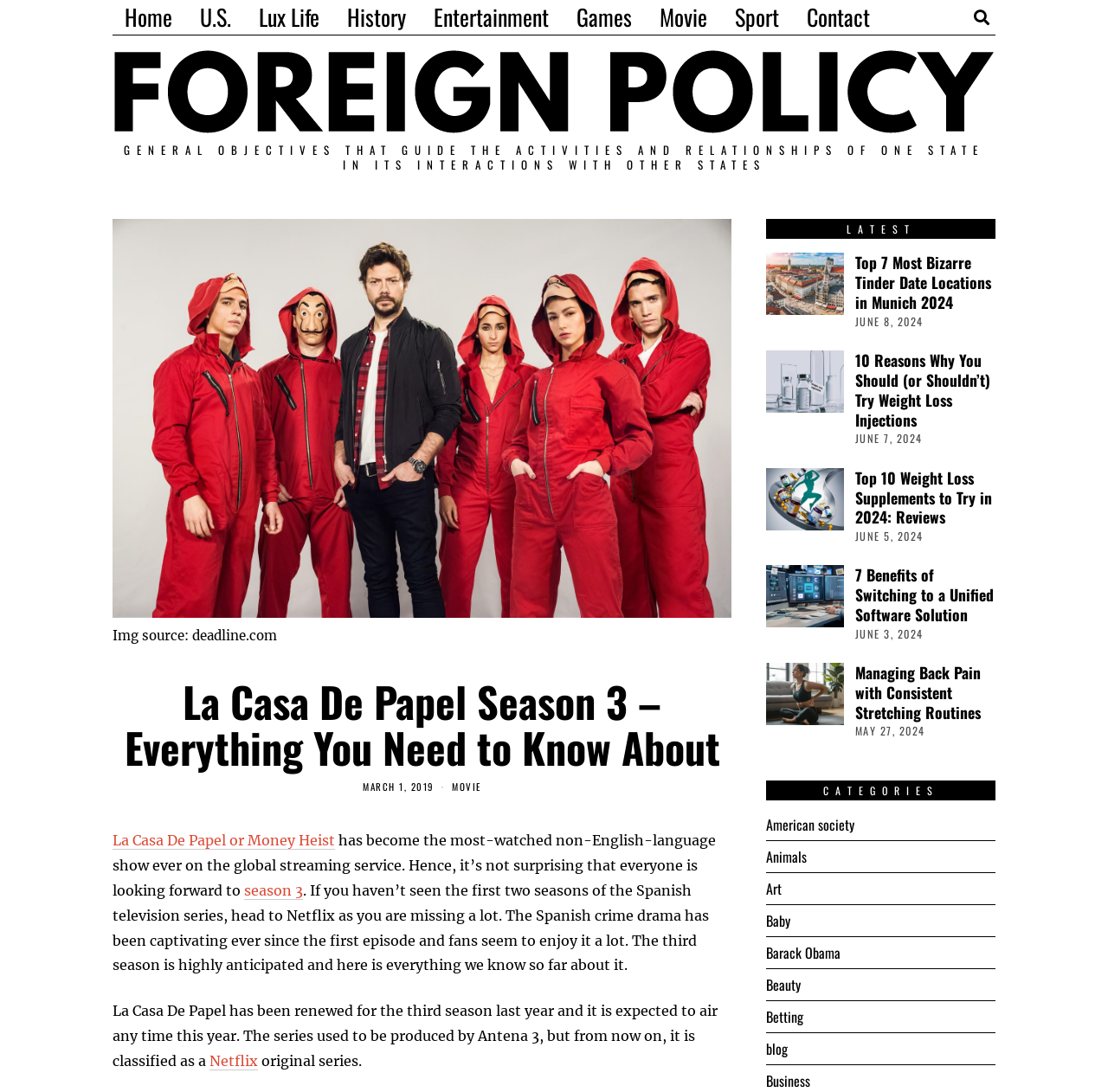Find the bounding box coordinates for the element that must be clicked to complete the instruction: "Click on the 'Home' link". The coordinates should be four float numbers between 0 and 1, indicated as [left, top, right, bottom].

[0.102, 0.0, 0.166, 0.032]